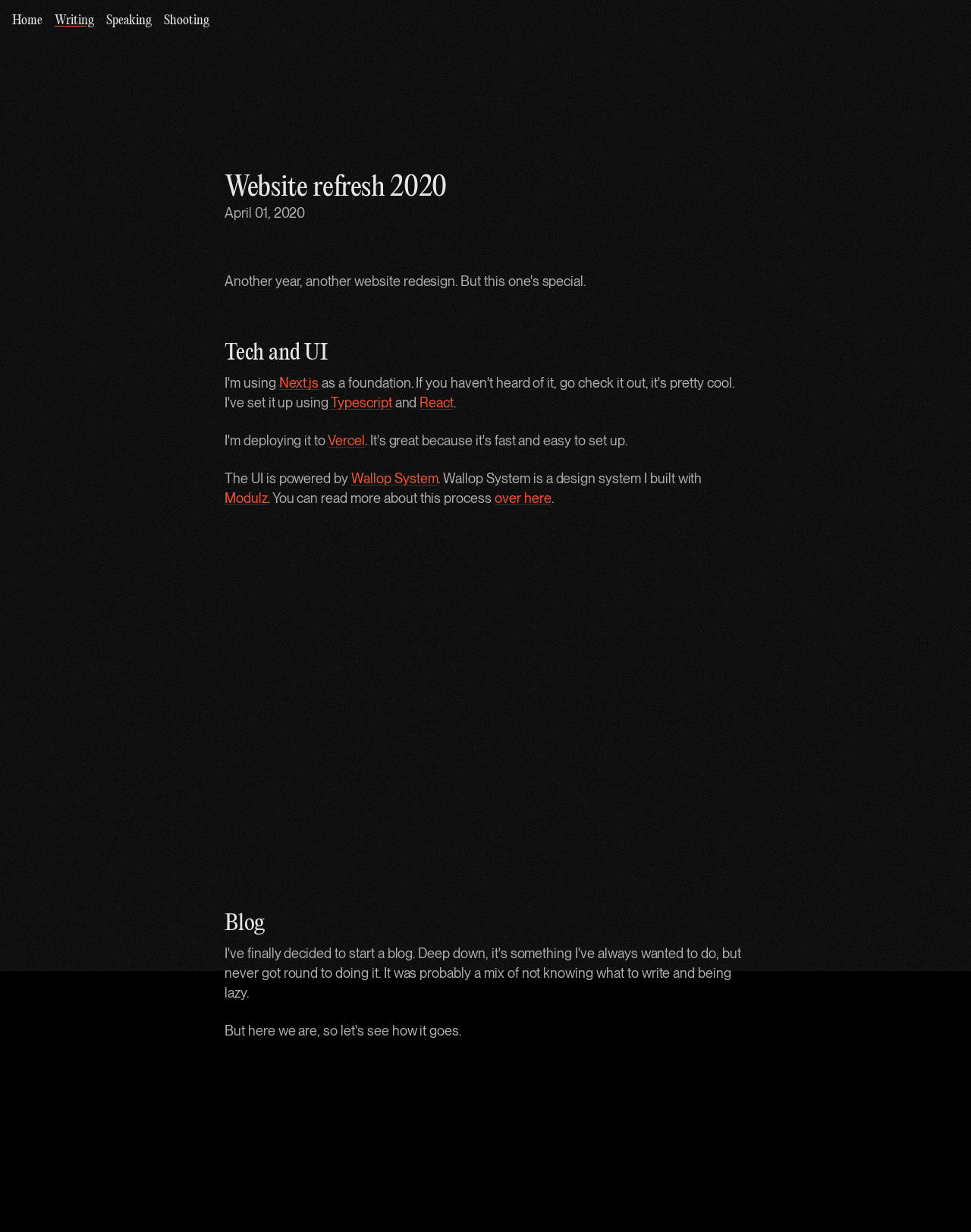Generate a comprehensive description of the webpage content.

The webpage is a personal website that has undergone a refresh in 2020. At the top, there are four navigation links: "Home", "Writing", "Speaking", and "Shooting", aligned horizontally and evenly spaced. Below these links, a large heading "Website refresh 2020" is centered, followed by a date "April 01, 2020" in a smaller font.

The main content area is divided into two sections. The first section is focused on technology and UI, with a heading "Tech and UI" at the top. This section lists several technologies used in the website, including Next.js, Typescript, React, and Vercel, with links to each technology. The text "and" and a period are also present, separating the links. Additionally, there is a mention of "Wallop System", a design system built by the author, with a link to more information.

Below the technology section, there is an image of Wallop System in Modulz, taking up most of the width of the content area. A sentence above the image explains that the author built Wallop System with Modulz, and there is a link to read more about the process.

Further down, there is a heading "Blog" at the bottom of the content area. Above the entire content area, there is a full-width image that spans the entire width of the webpage, likely a background image or a hero image.